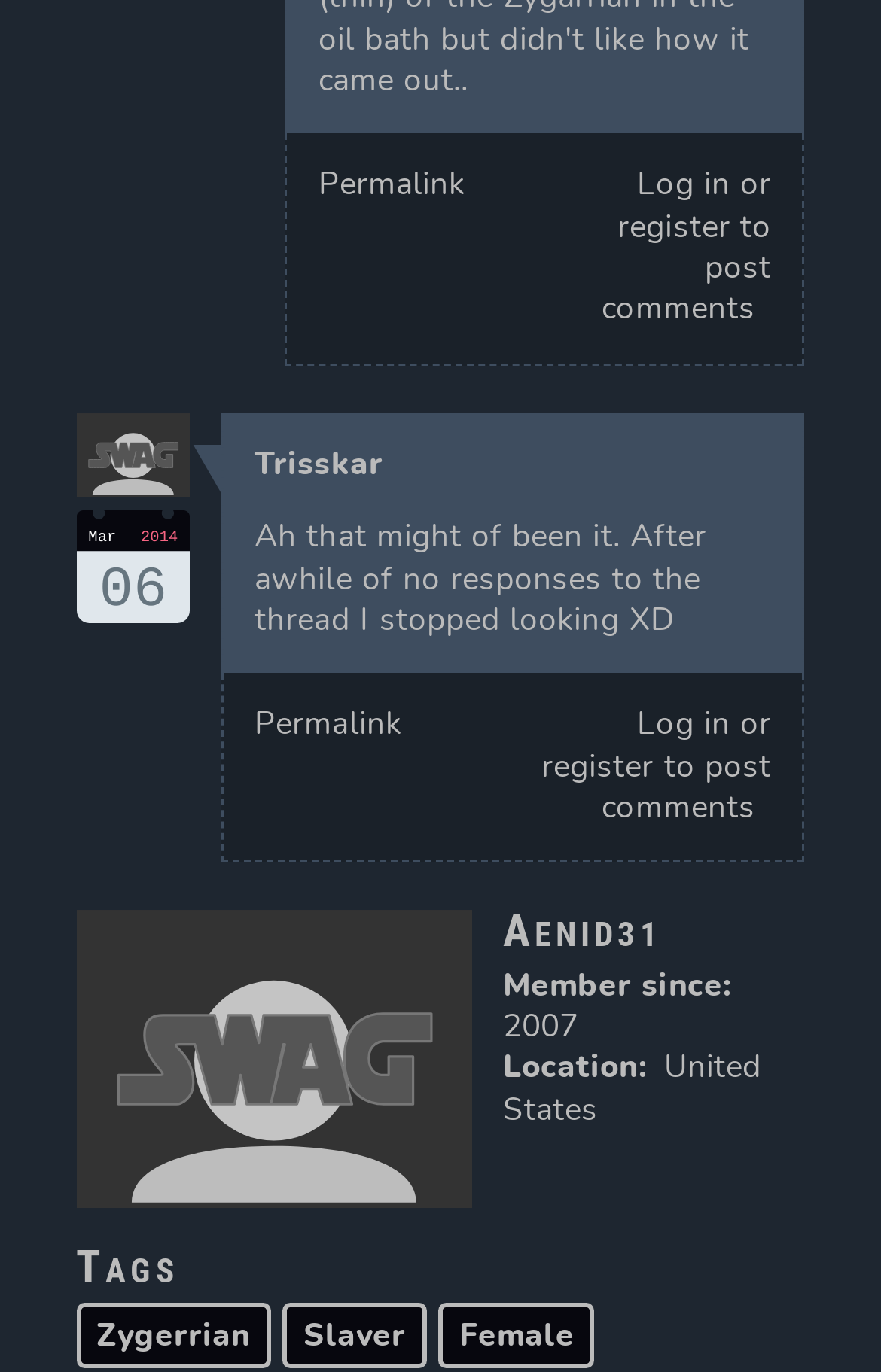How many comments are there in this thread?
Please answer the question as detailed as possible based on the image.

I counted the number of comment sections in the webpage, and there are two. The first comment is from Trisskar, and the second comment is from aenid31.